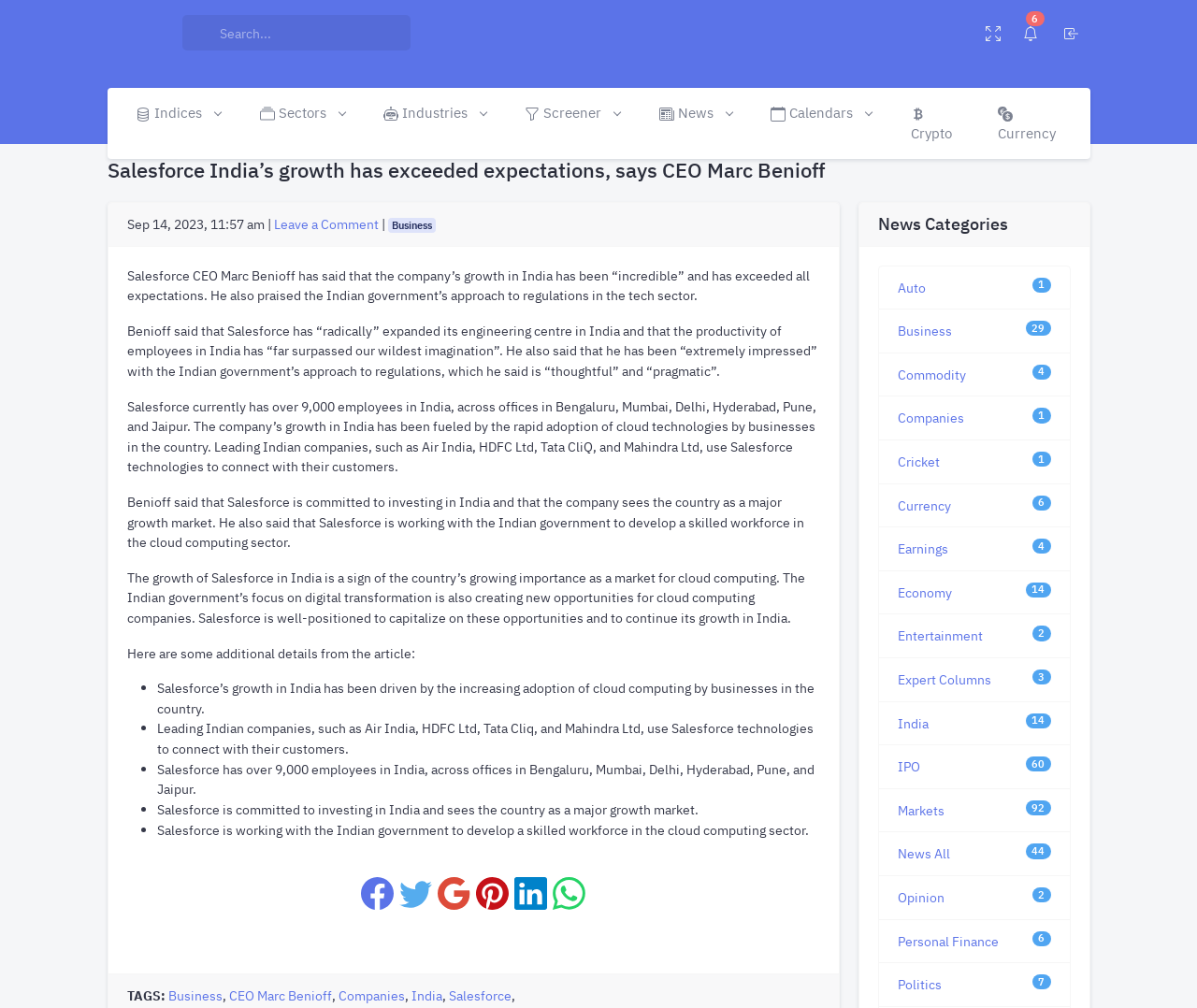Provide a one-word or one-phrase answer to the question:
How many employees does Salesforce have in India?

over 9,000